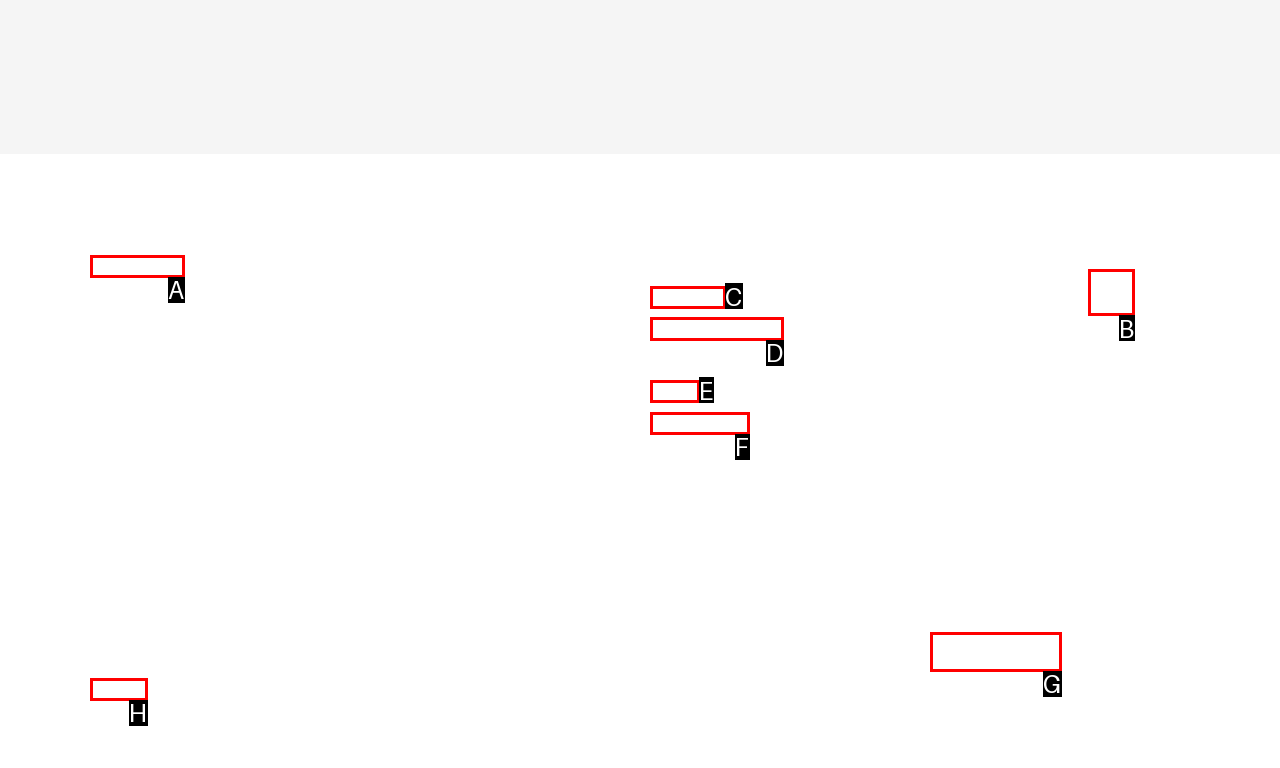Identify the HTML element you need to click to achieve the task: Learn about Outdoor Activities. Respond with the corresponding letter of the option.

D